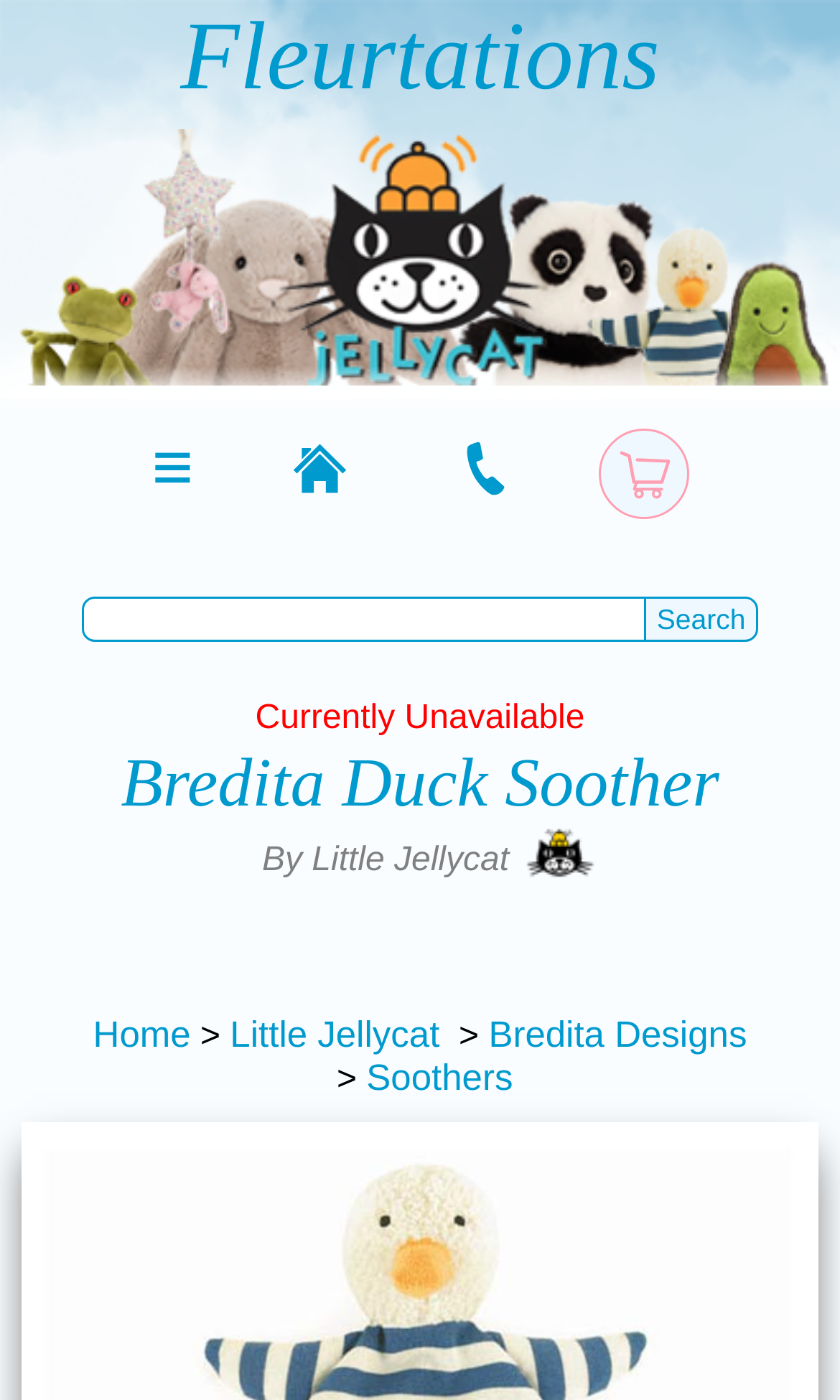Can you pinpoint the bounding box coordinates for the clickable element required for this instruction: "Close the popup"? The coordinates should be four float numbers between 0 and 1, i.e., [left, top, right, bottom].

[0.875, 0.326, 0.927, 0.357]